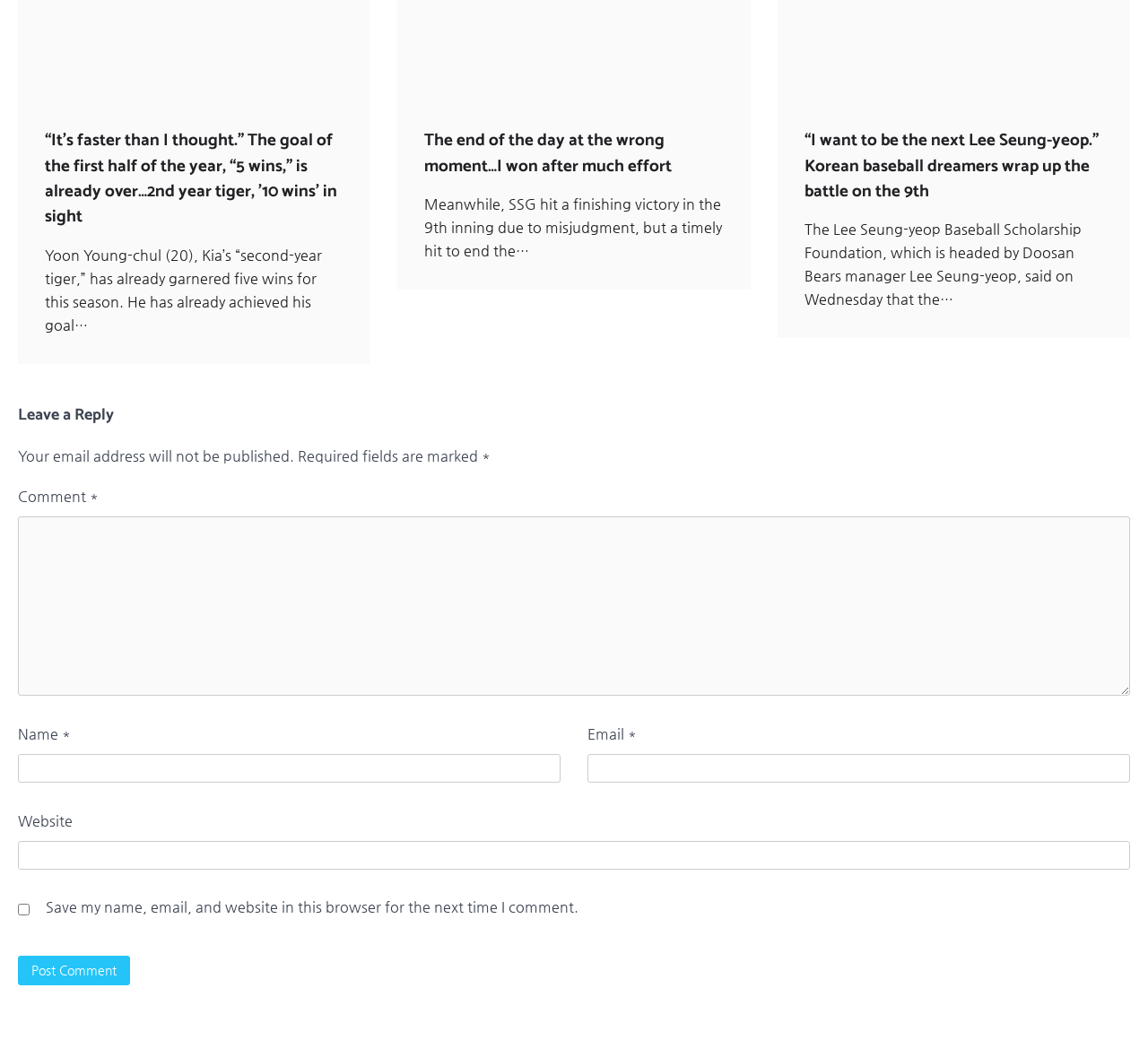Given the description parent_node: Website name="url", predict the bounding box coordinates of the UI element. Ensure the coordinates are in the format (top-left x, top-left y, bottom-right x, bottom-right y) and all values are between 0 and 1.

[0.016, 0.808, 0.984, 0.836]